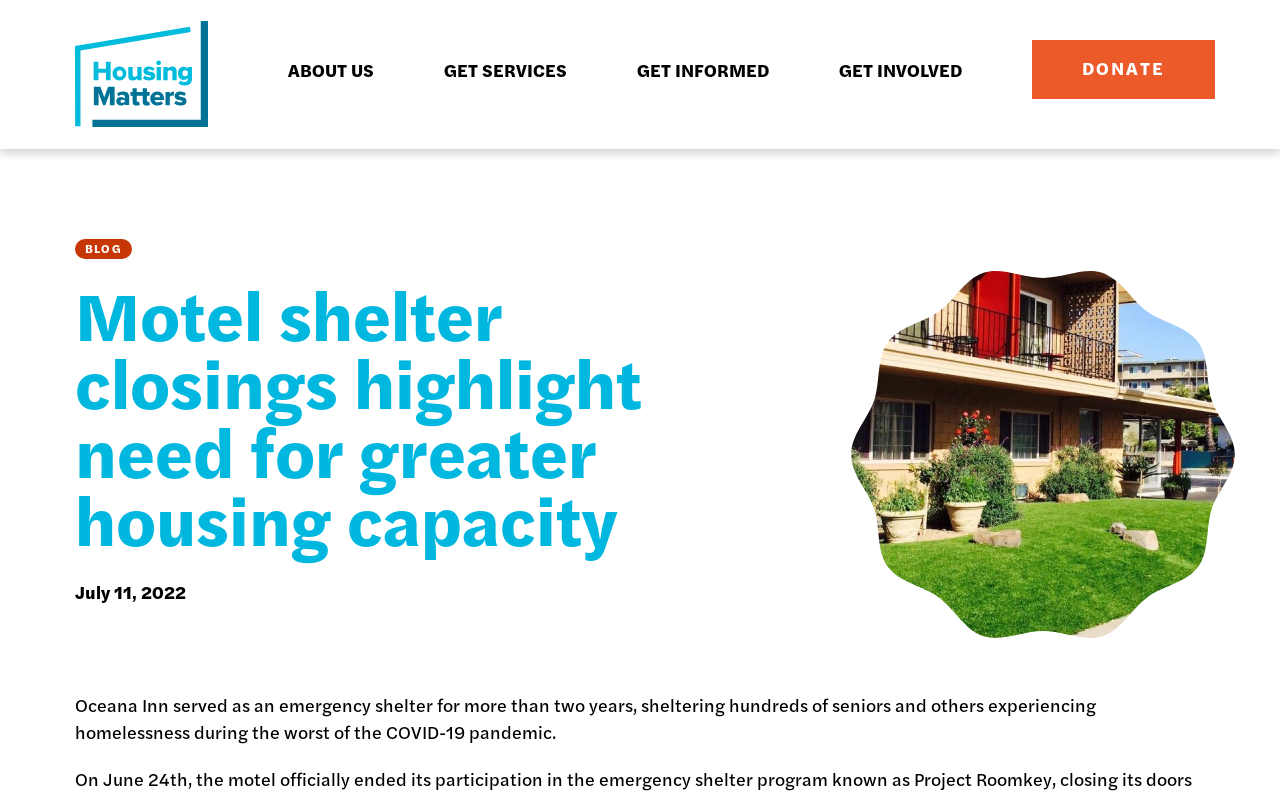Summarize the webpage in an elaborate manner.

The webpage is about housing matters, specifically discussing the closure of motel shelters and the need for greater housing capacity. At the top left corner, there is a site logo, which is an image linked to the website's homepage. 

Below the logo, there is a navigation menu with five links: "ABOUT US", "GET SERVICES", "GET INFORMED", "GET INVOLVED", and "DONATE", which are evenly spaced across the top of the page. The "DONATE" link is slightly larger than the others.

To the right of the navigation menu, there is a secondary navigation link "BLOG". Below this, there is a main heading that reads "Motel shelter closings highlight need for greater housing capacity". 

Underneath the heading, there is a timestamp indicating the article was published on "July 11, 2022". Below the timestamp, there is a paragraph of text that describes the Oceana Inn, which served as an emergency shelter for seniors and others experiencing homelessness during the COVID-19 pandemic.